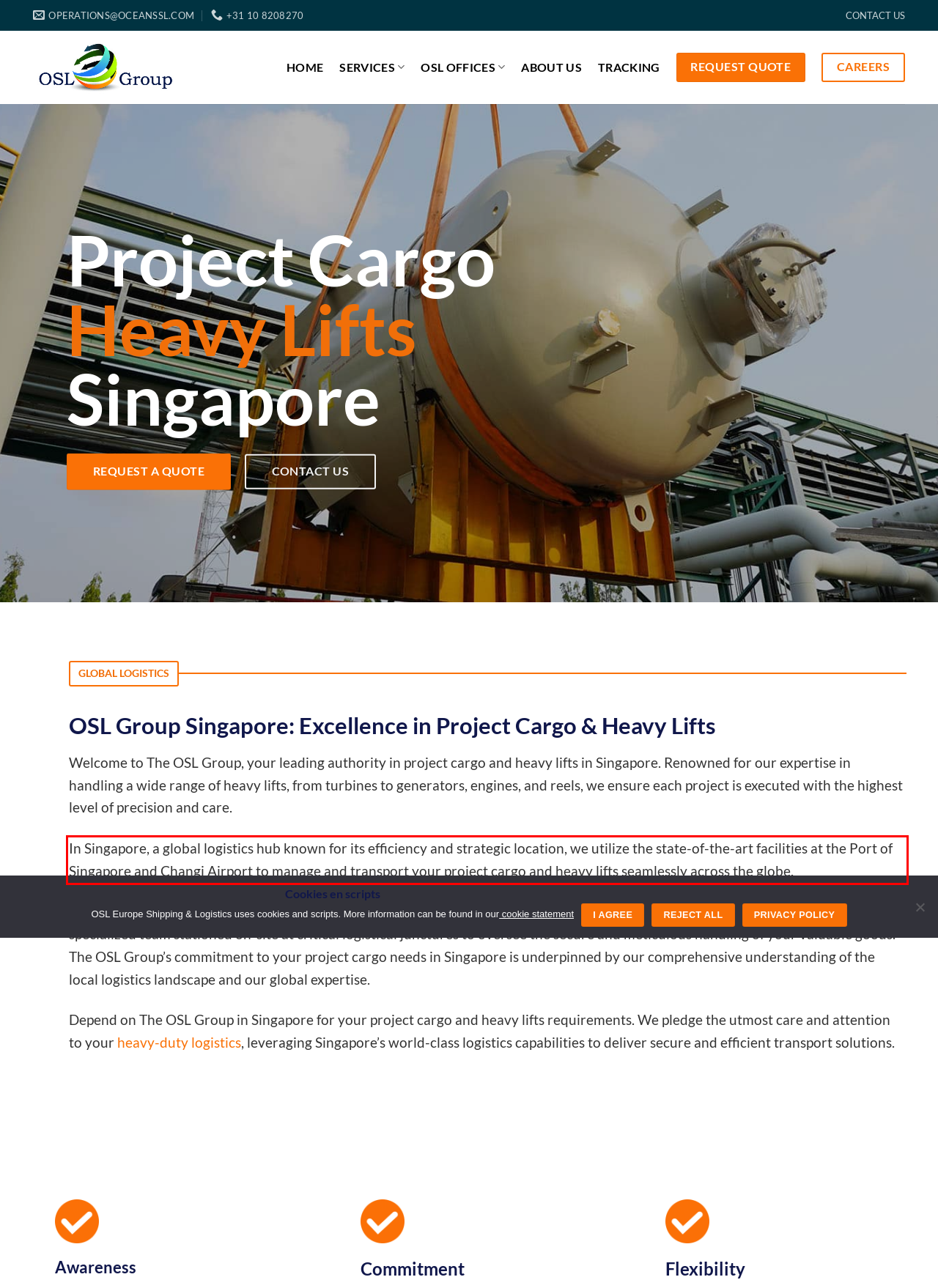Please examine the webpage screenshot and extract the text within the red bounding box using OCR.

In Singapore, a global logistics hub known for its efficiency and strategic location, we utilize the state-of-the-art facilities at the Port of Singapore and Changi Airport to manage and transport your project cargo and heavy lifts seamlessly across the globe.